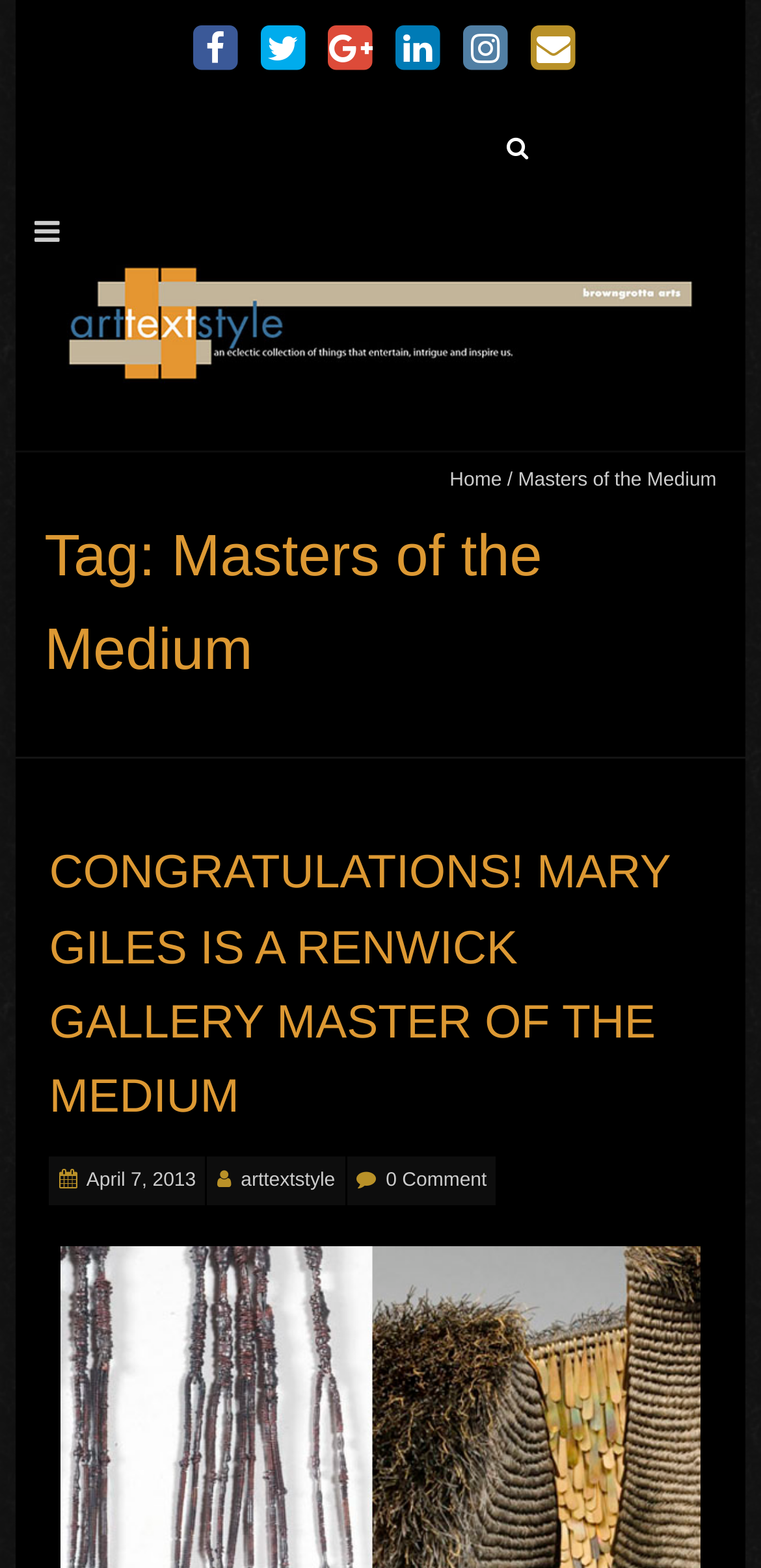Can you identify and provide the main heading of the webpage?

Tag: Masters of the Medium